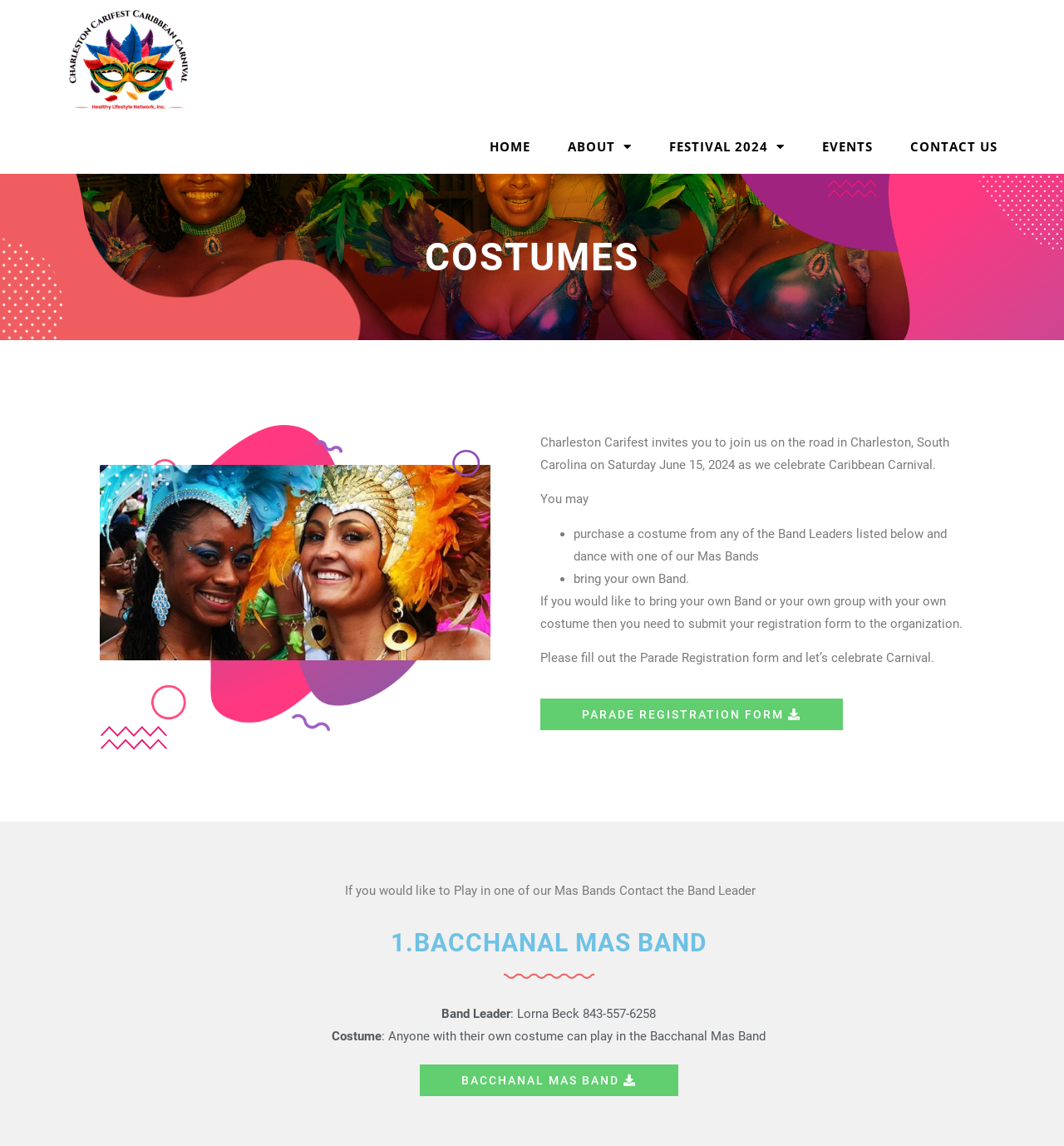What is the date of the Caribbean Carnival?
Answer the question with just one word or phrase using the image.

June 15, 2024